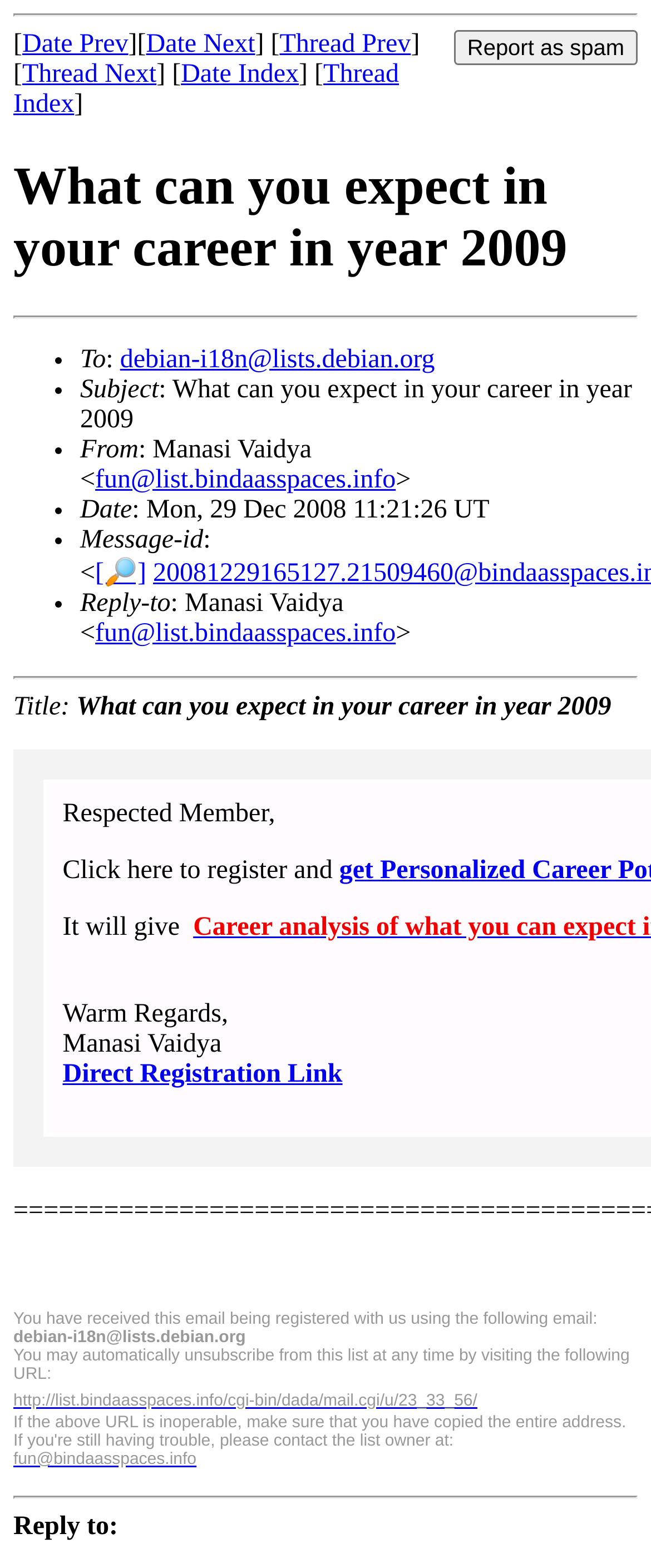Find the bounding box coordinates of the clickable element required to execute the following instruction: "View 'Thread Index'". Provide the coordinates as four float numbers between 0 and 1, i.e., [left, top, right, bottom].

[0.021, 0.038, 0.613, 0.076]